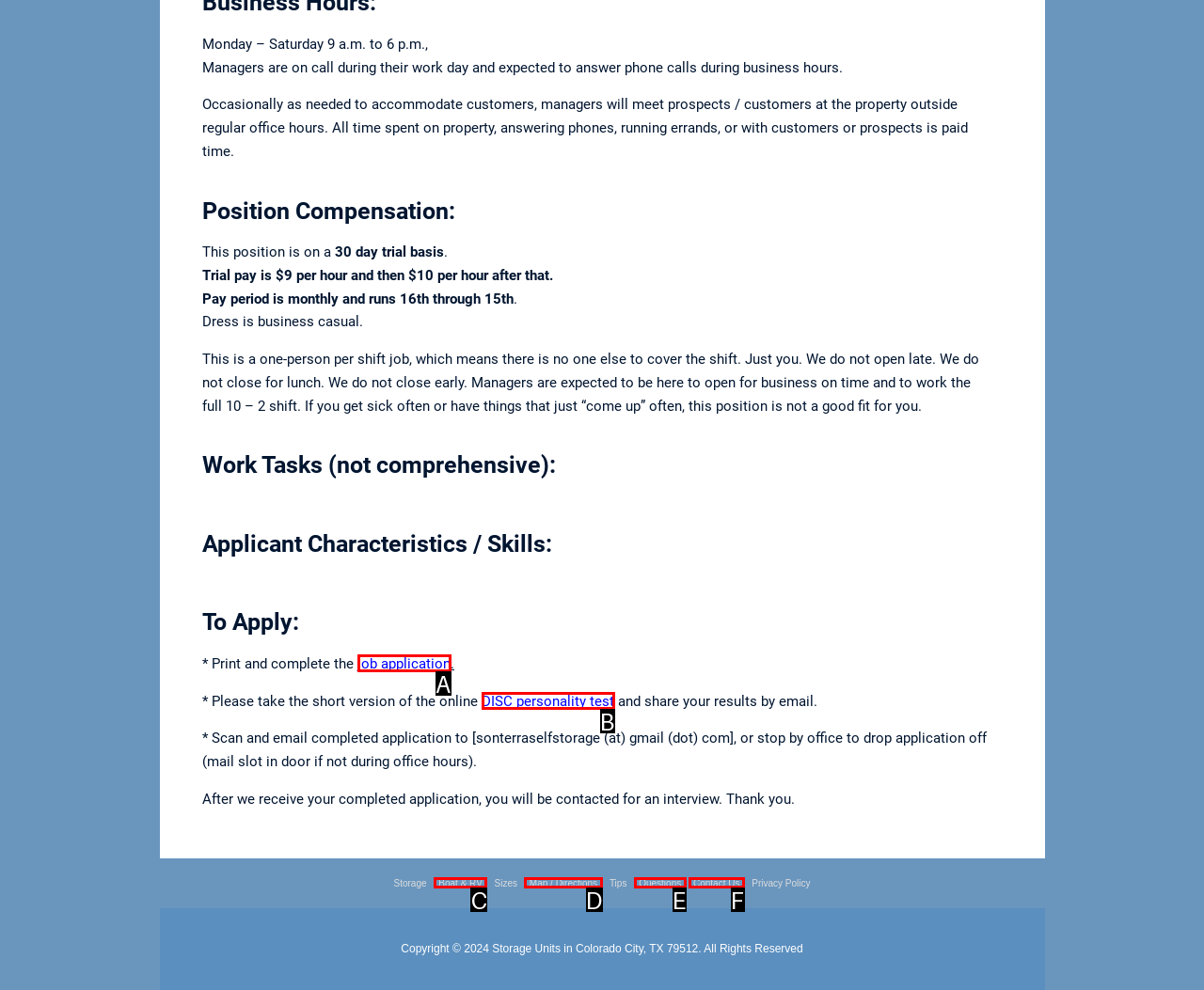Given the description: Questions
Identify the letter of the matching UI element from the options.

E